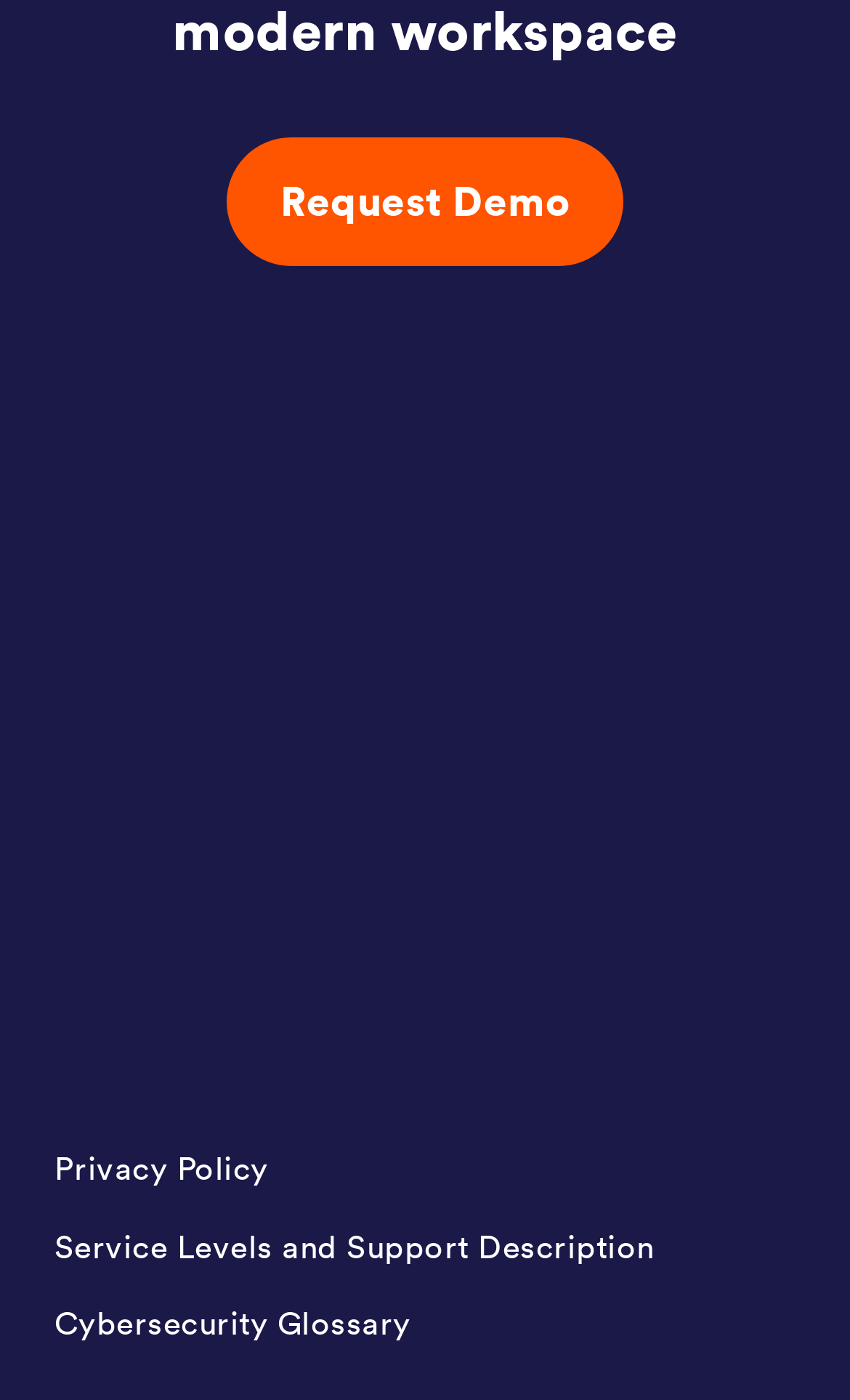Locate the bounding box coordinates of the region to be clicked to comply with the following instruction: "Visit AWS Marketplace". The coordinates must be four float numbers between 0 and 1, in the form [left, top, right, bottom].

[0.064, 0.314, 0.298, 0.349]